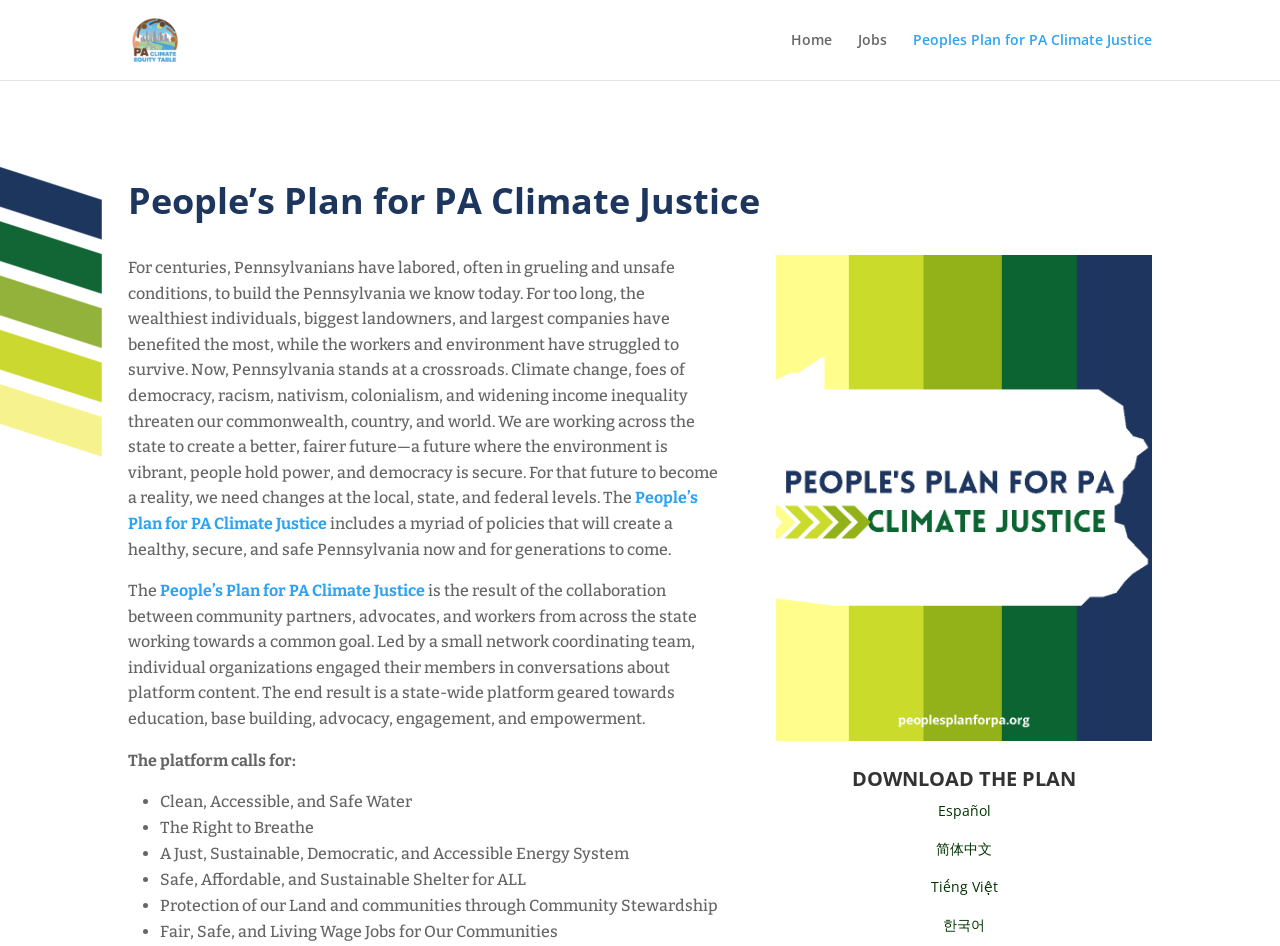Pinpoint the bounding box coordinates of the clickable element needed to complete the instruction: "Read the People’s Plan for PA Climate Justice heading". The coordinates should be provided as four float numbers between 0 and 1: [left, top, right, bottom].

[0.1, 0.194, 0.9, 0.242]